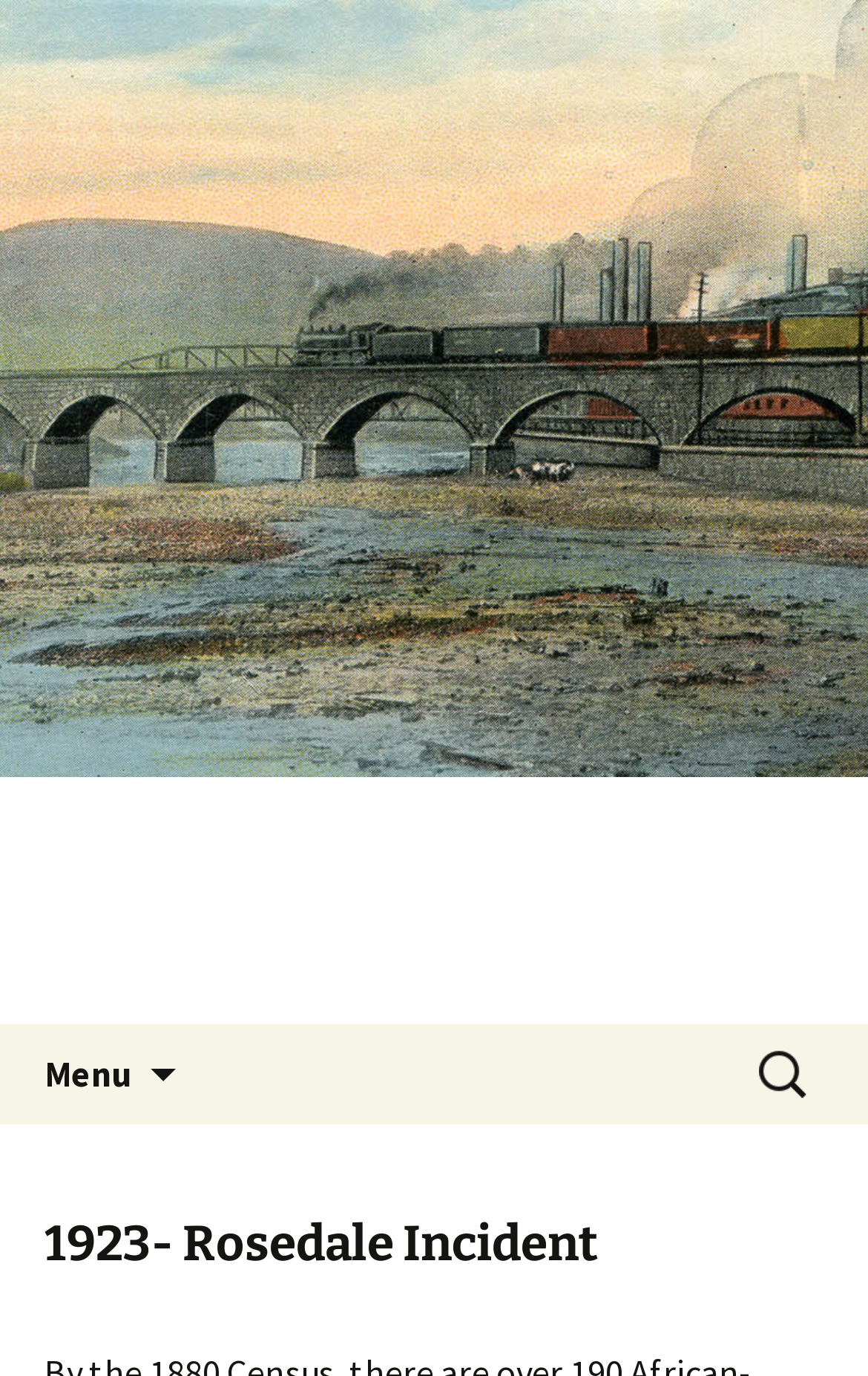Illustrate the webpage's structure and main components comprehensively.

The webpage is about the 1923 Rosedale Incident, as indicated by the title. At the top left corner, there is a link to the "Cambria Memory Project" with a corresponding heading element. Below this, there is a button labeled "Menu" with an icon, which is not expanded by default. To the right of the menu button, there is a link labeled "Skip to content". 

On the top right side, there is a search bar with a label "Search for:" and a search box. The search bar is accompanied by a heading element that reads "1923- Rosedale Incident". This heading is positioned below the search bar.